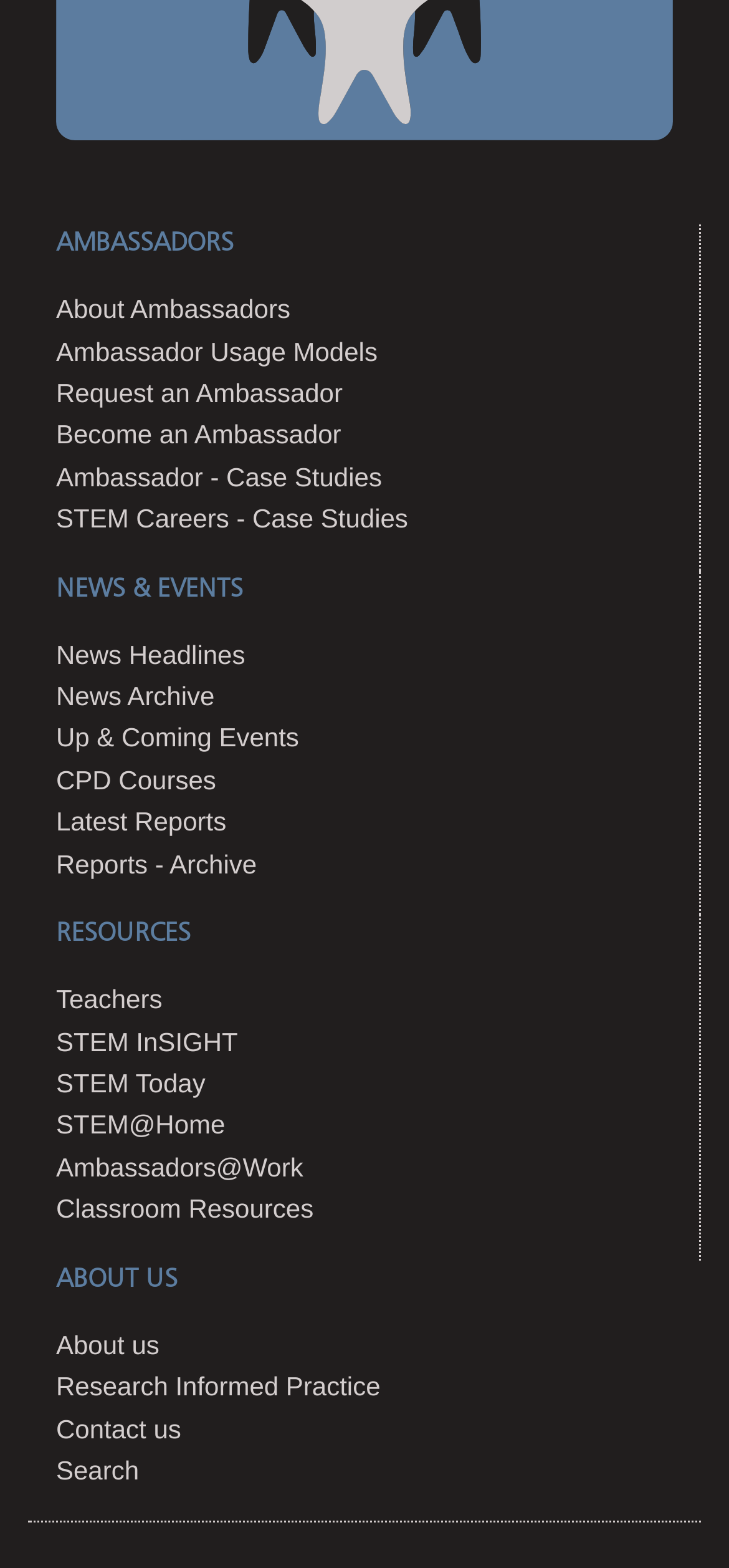Please identify the bounding box coordinates of where to click in order to follow the instruction: "View ambassador case studies".

[0.077, 0.294, 0.524, 0.313]